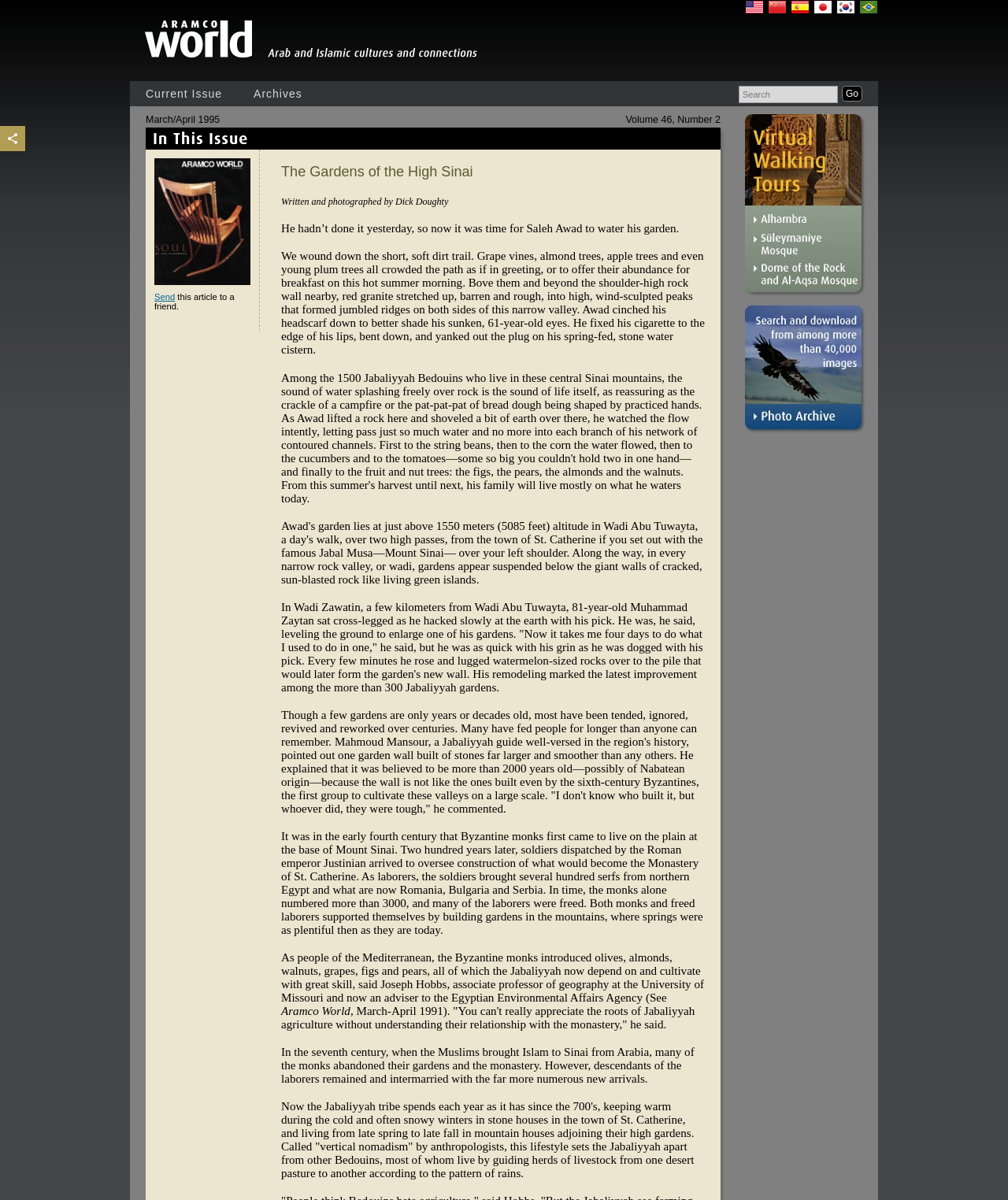Specify the bounding box coordinates of the area that needs to be clicked to achieve the following instruction: "Go to previous post".

None